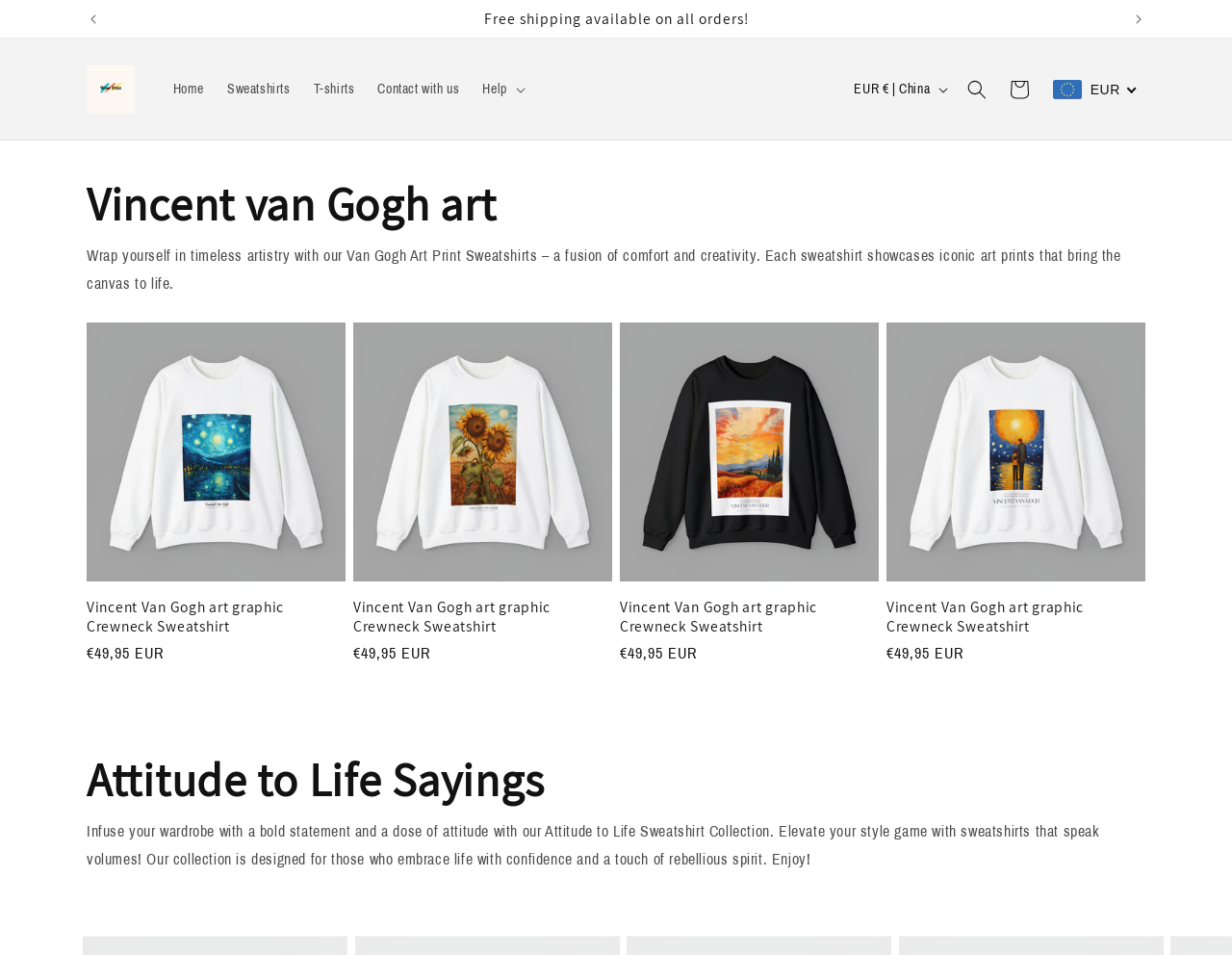Given the description of a UI element: "parent_node: Home", identify the bounding box coordinates of the matching element in the webpage screenshot.

[0.064, 0.061, 0.115, 0.126]